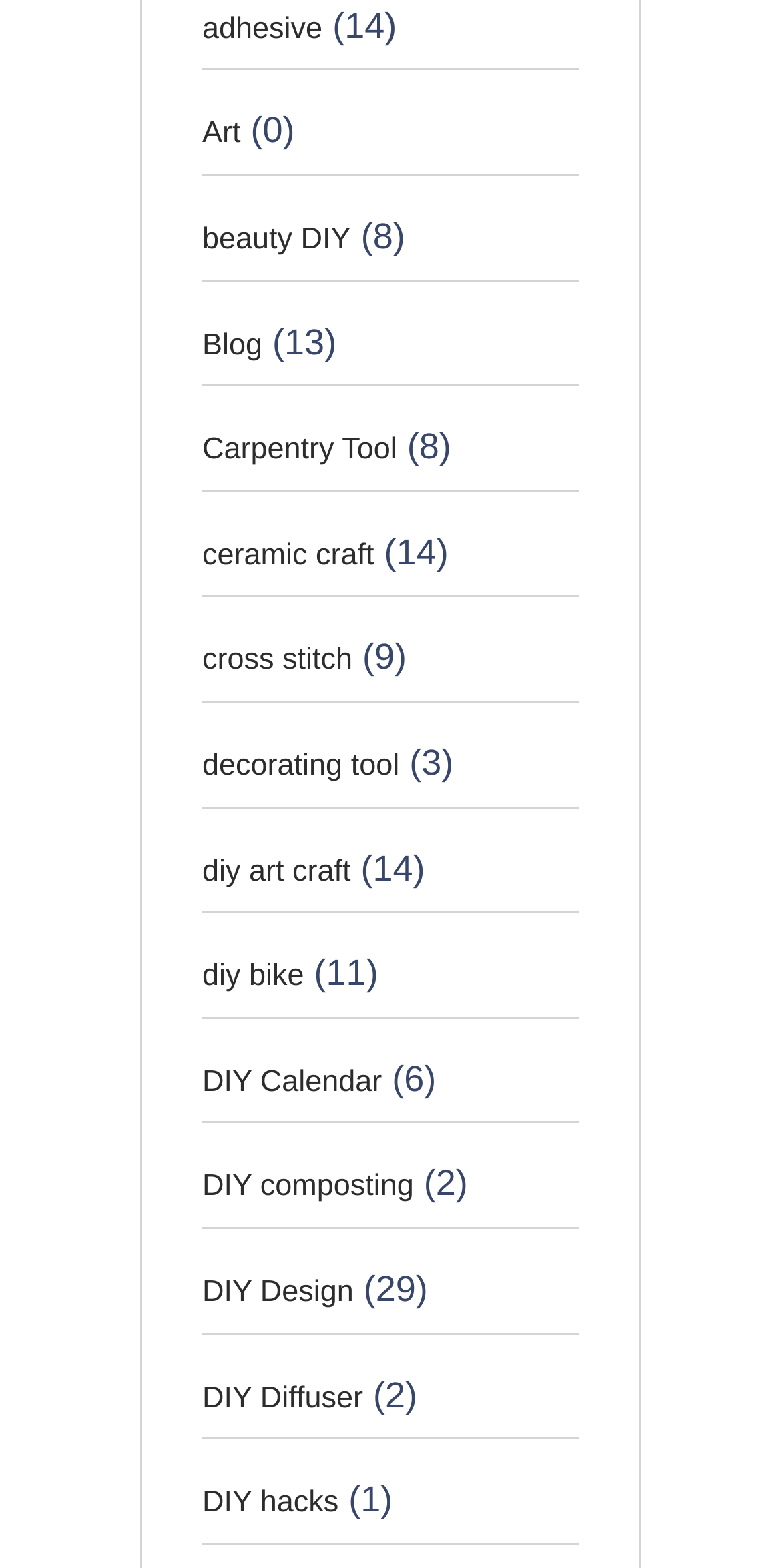How many DIY crafts are listed on this webpage?
Please elaborate on the answer to the question with detailed information.

By counting the number of link elements on the webpage, I can see that there are 15 different DIY crafts listed, each with a corresponding static text element showing the number of items in that category.